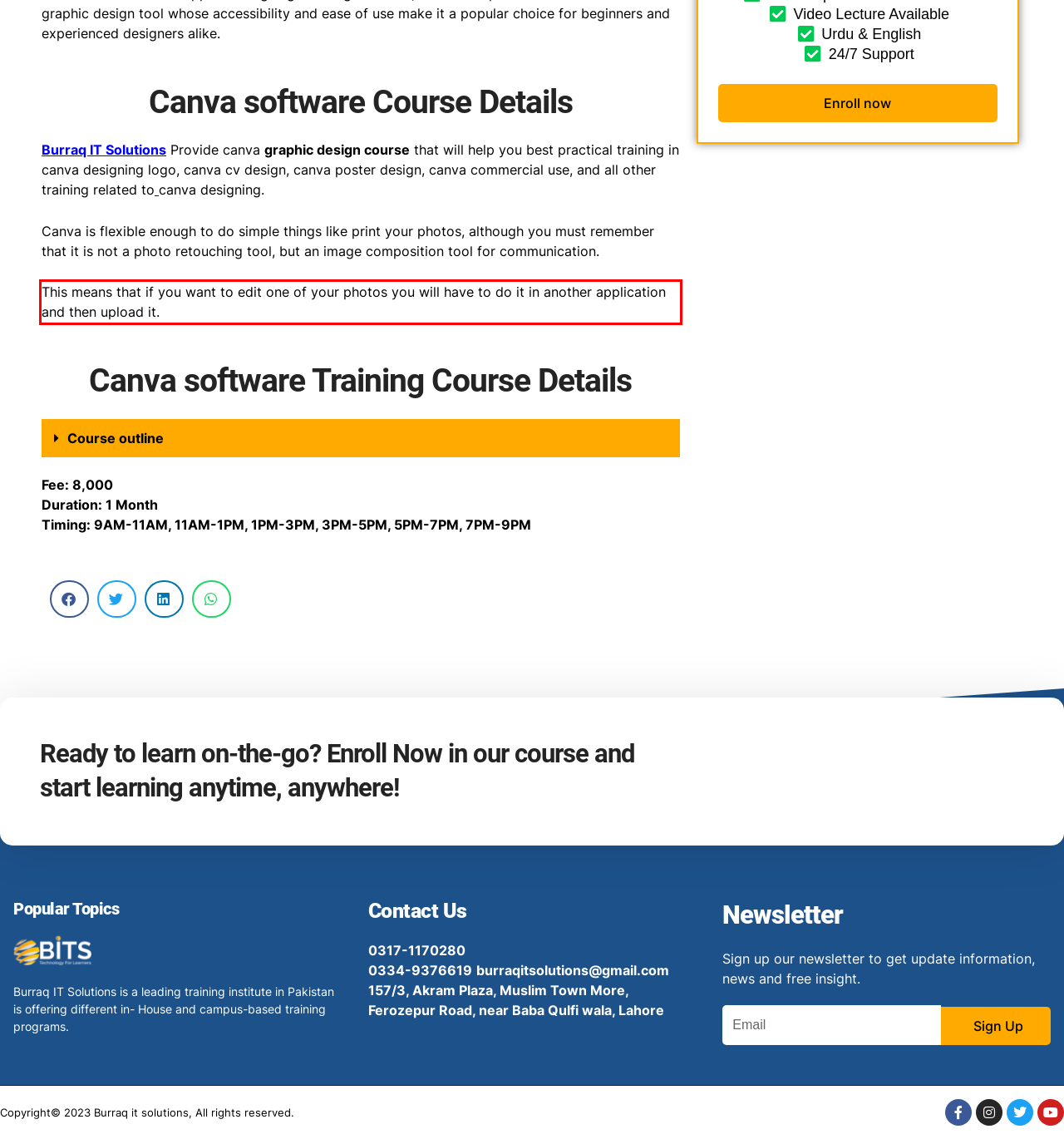You are looking at a screenshot of a webpage with a red rectangle bounding box. Use OCR to identify and extract the text content found inside this red bounding box.

This means that if you want to edit one of your photos you will have to do it in another application and then upload it.